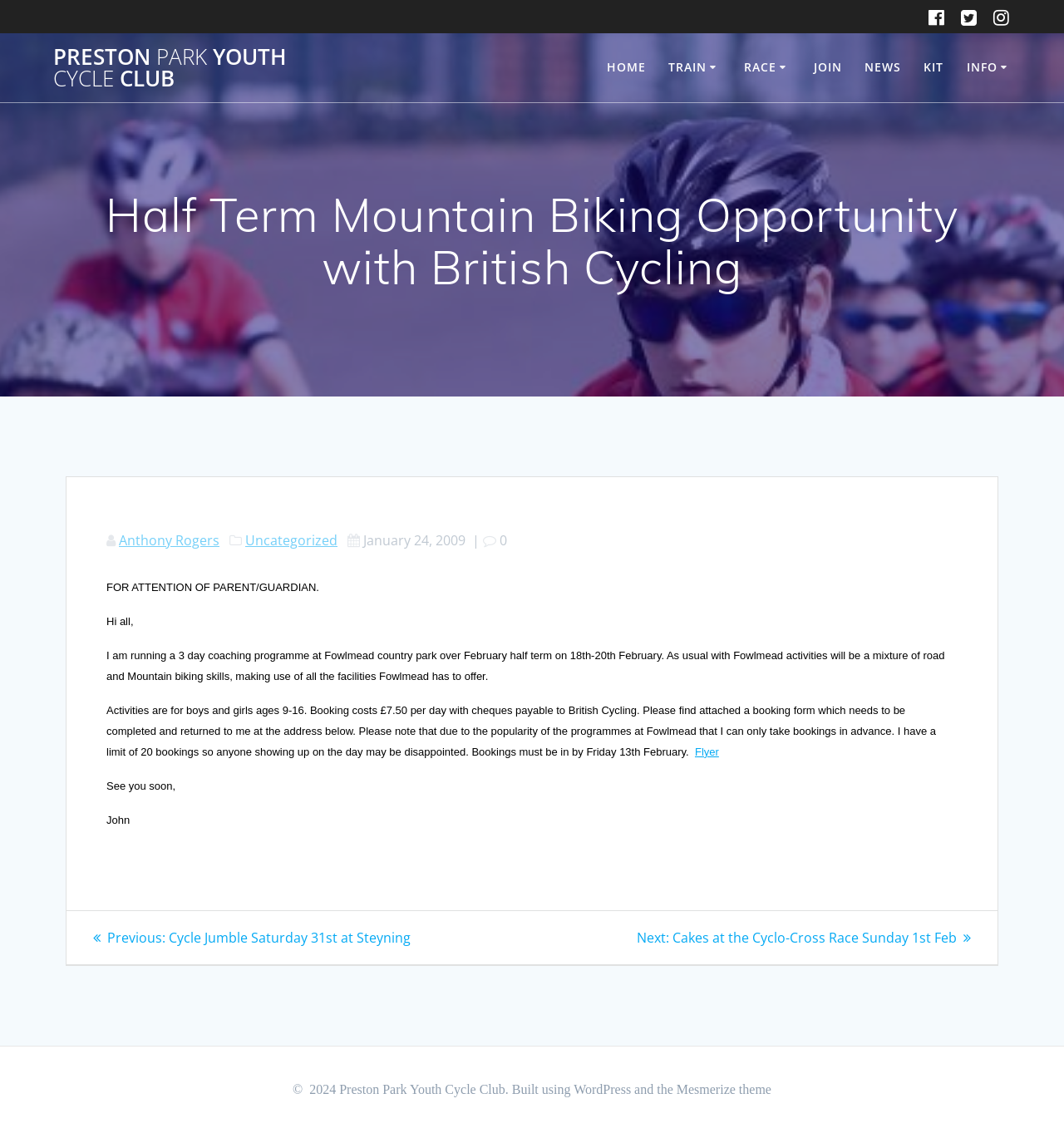What is the name of the cycle club?
Please give a detailed and elaborate answer to the question based on the image.

I found the answer by looking at the link with the text 'PRESTON PARK YOUTH CYCLE CLUB' at the top of the webpage.